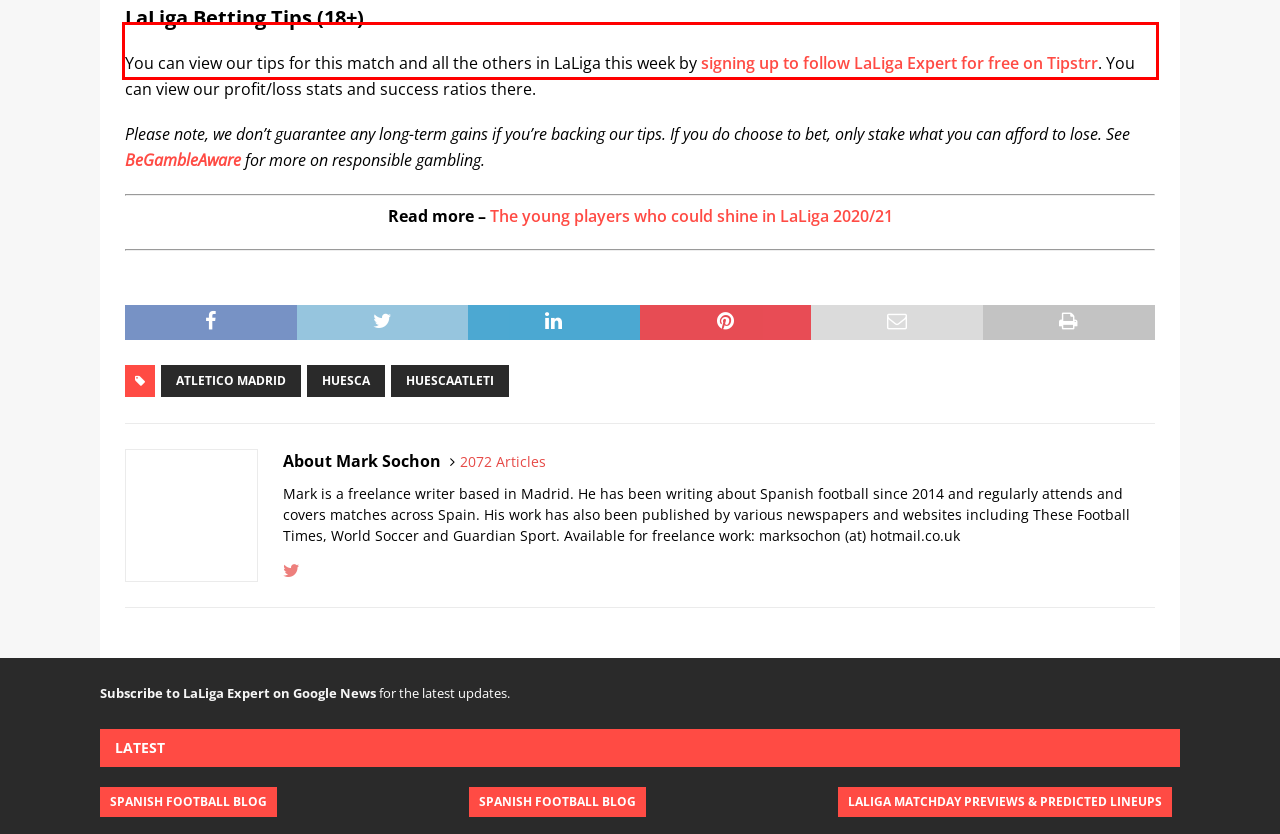You are looking at a screenshot of a webpage with a red rectangle bounding box. Use OCR to identify and extract the text content found inside this red bounding box.

You can view our tips for this match and all the others in LaLiga this week by signing up to follow LaLiga Expert for free on Tipstrr. You can view our profit/loss stats and success ratios there.